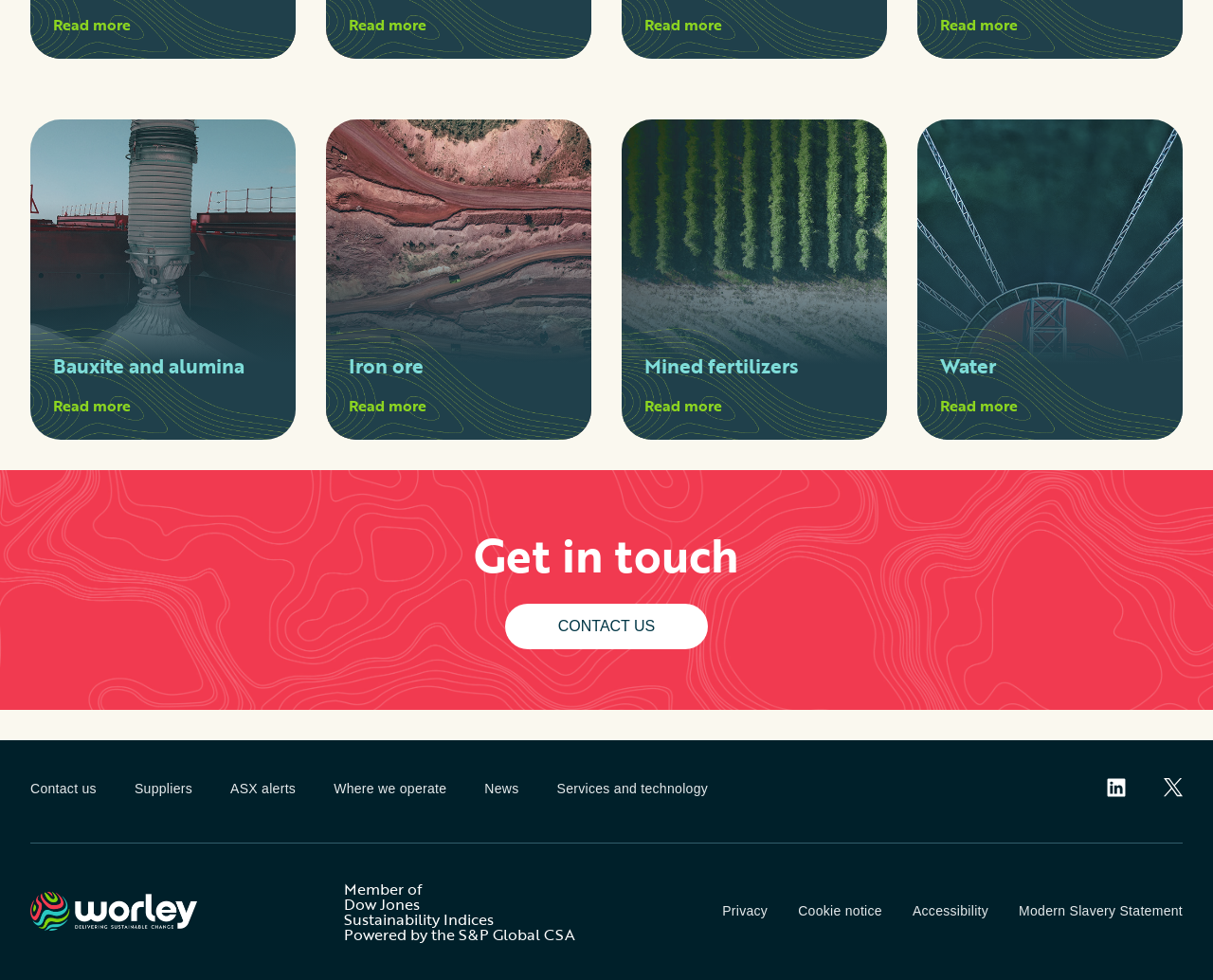Given the description of the UI element: "info@superiorglasshalifax.ca", predict the bounding box coordinates in the form of [left, top, right, bottom], with each value being a float between 0 and 1.

None